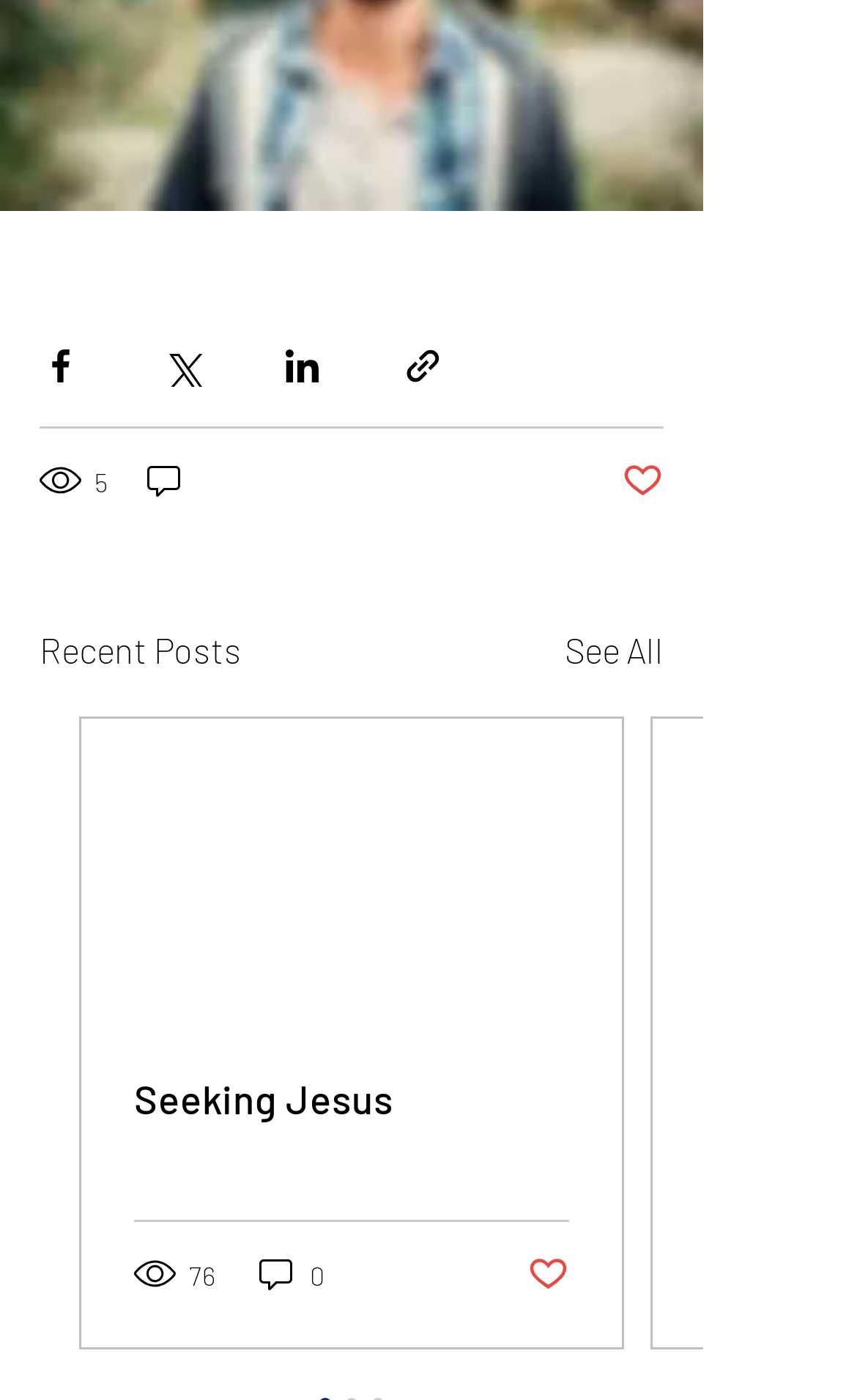What is the status of the like button on the first post?
Look at the screenshot and provide an in-depth answer.

The like button on the first post is not marked as liked, which is indicated by the button 'Post not marked as liked'.